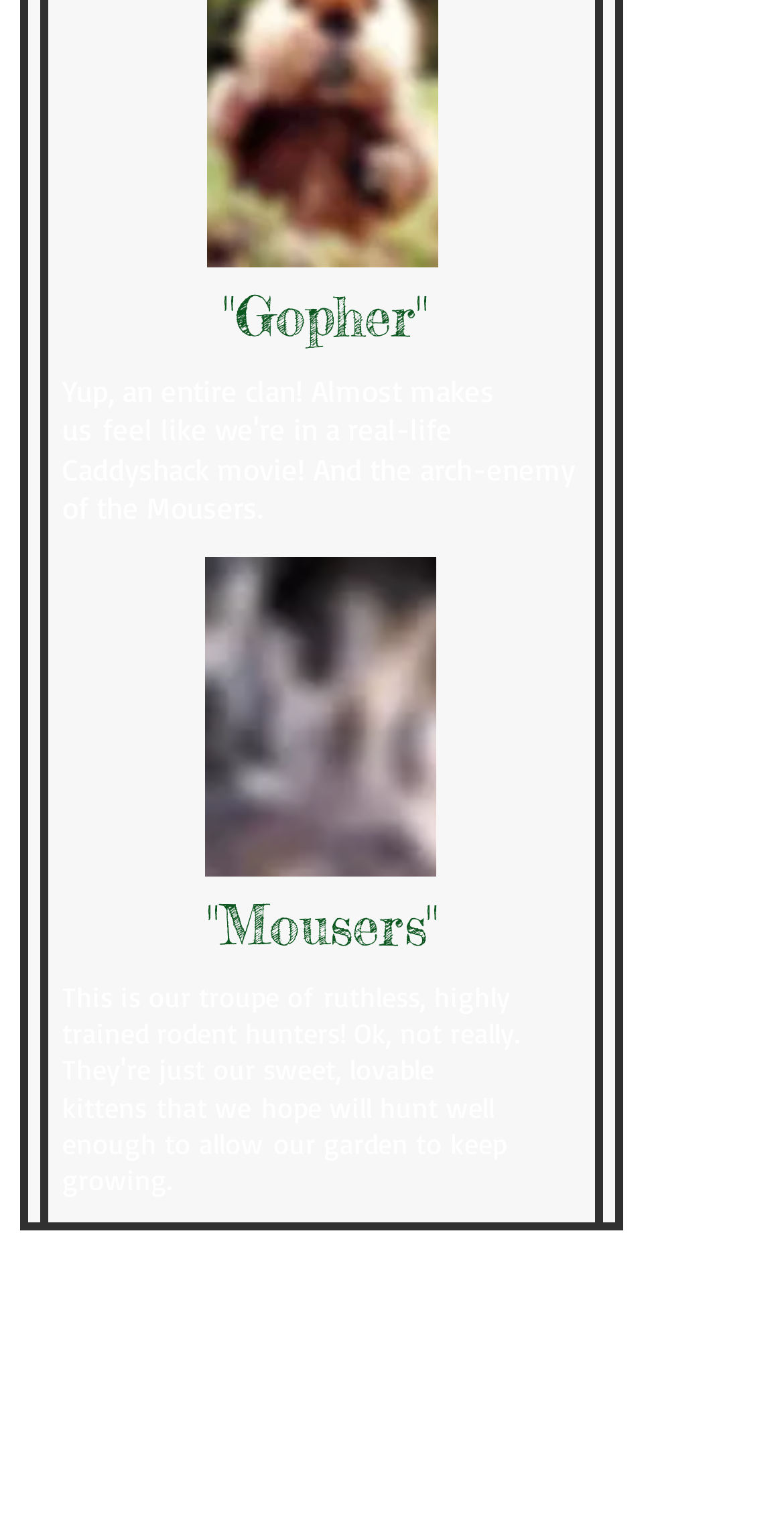Predict the bounding box of the UI element based on this description: "title="facebook"".

None